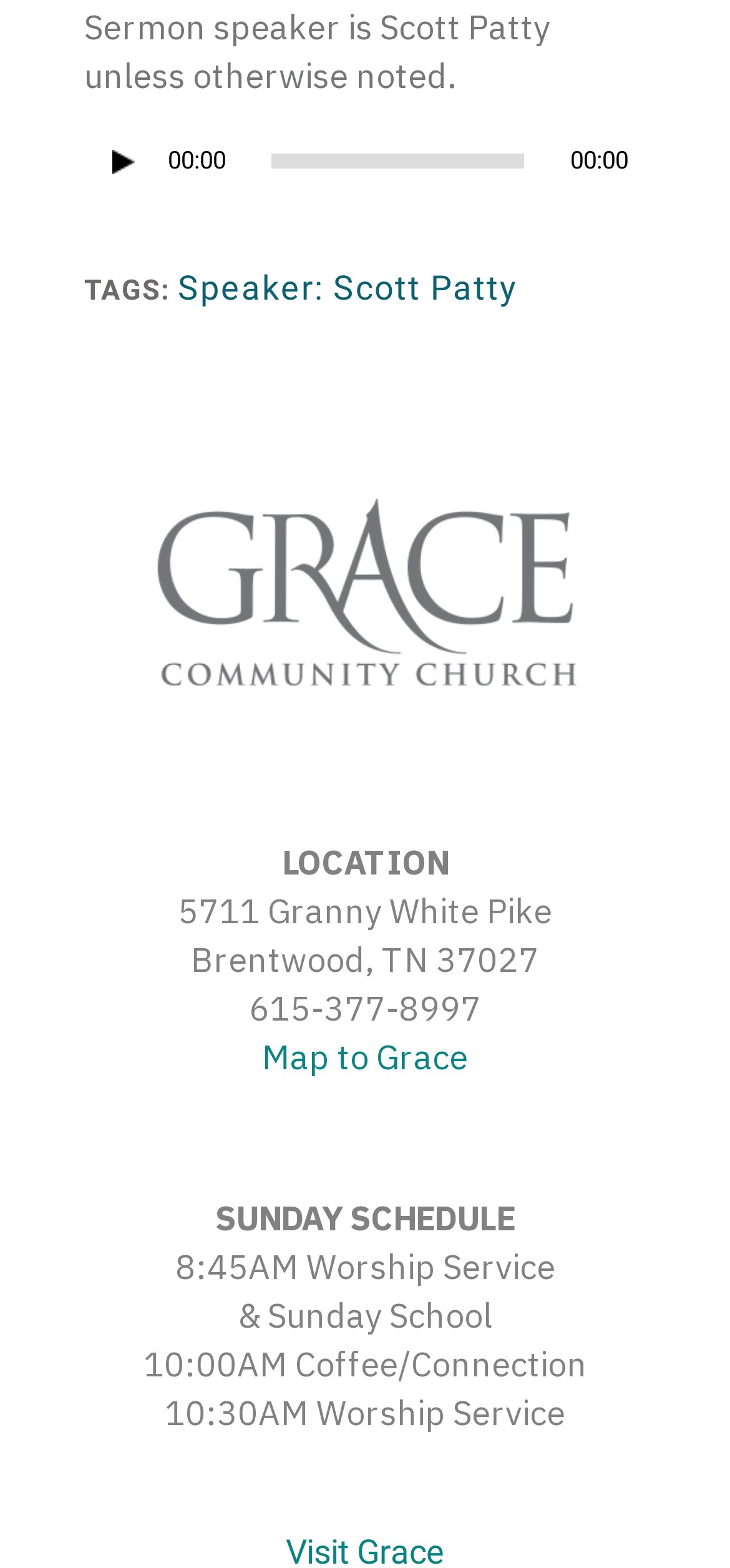What is the first worship service time on Sundays?
Provide an in-depth answer to the question, covering all aspects.

I found a static text element that lists the Sunday schedule, which includes an 8:45AM worship service.